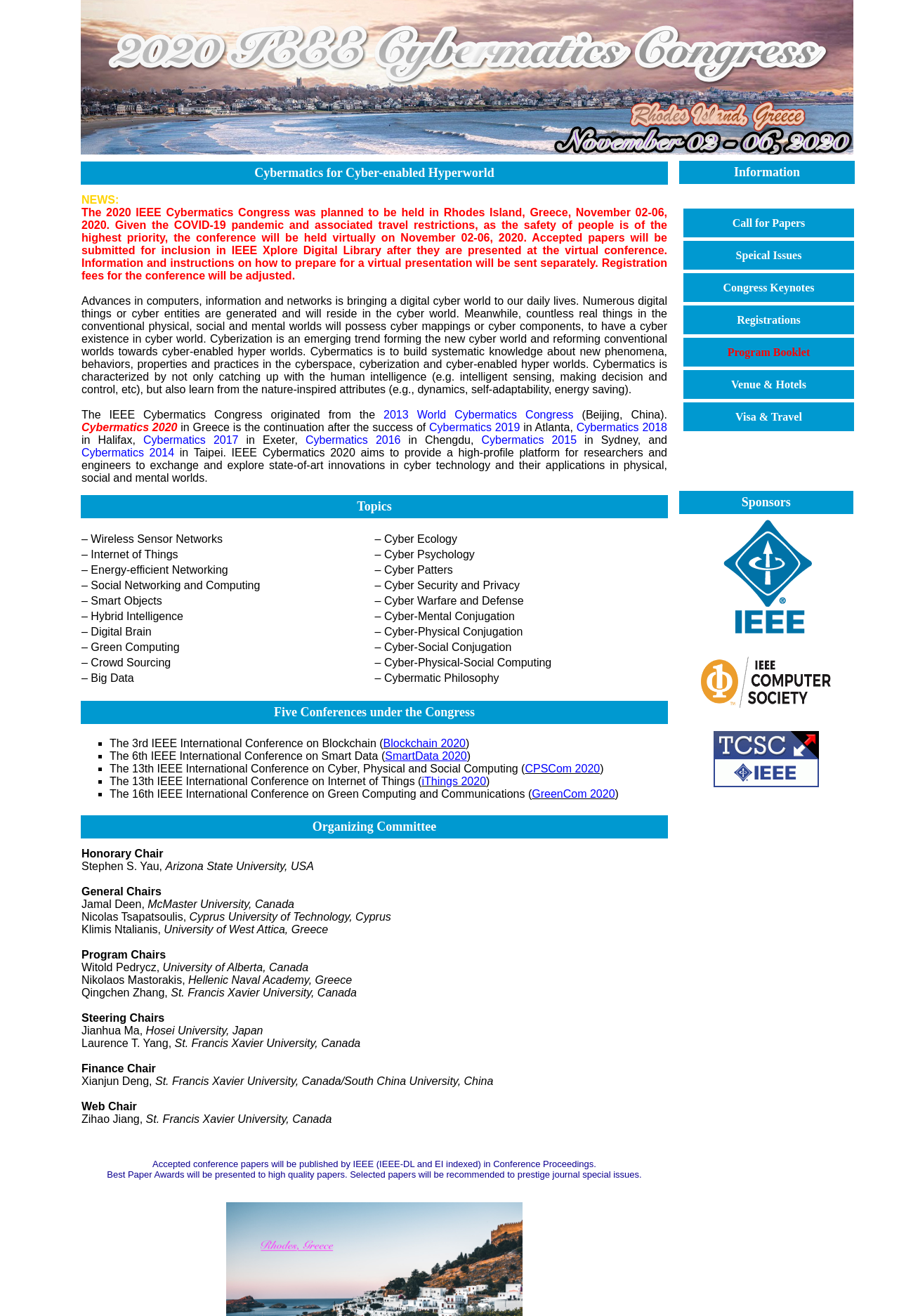What is the location of the 2020 IEEE Cybermatics Congress?
Based on the screenshot, provide a one-word or short-phrase response.

Rhodes Island, Greece